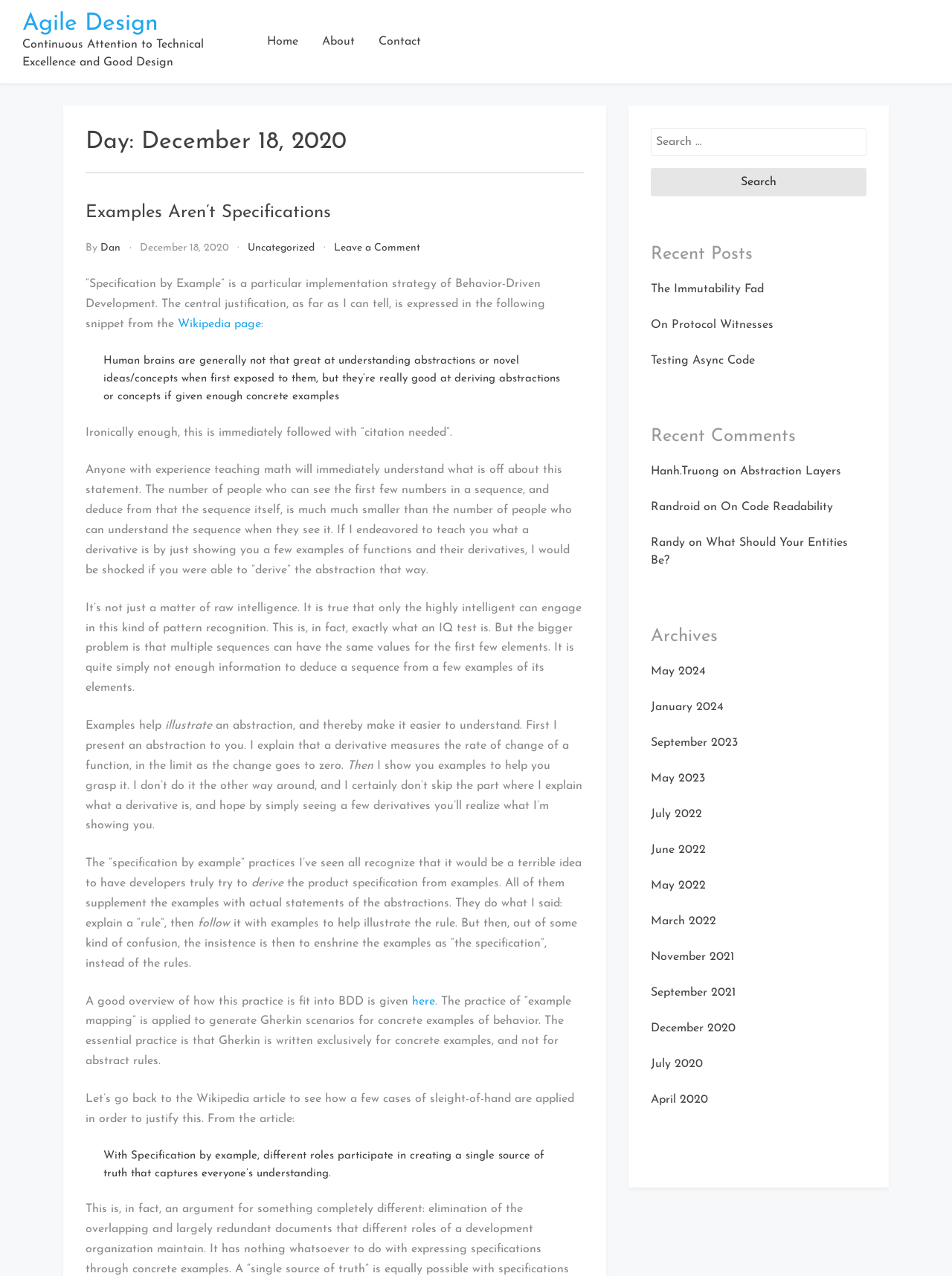What is the purpose of example mapping in BDD?
Using the details from the image, give an elaborate explanation to answer the question.

I determined the answer by looking at the text 'The practice of “example mapping” is applied to generate Gherkin scenarios for concrete examples of behavior' which explains the purpose of example mapping in the context of Behavior-Driven Development.